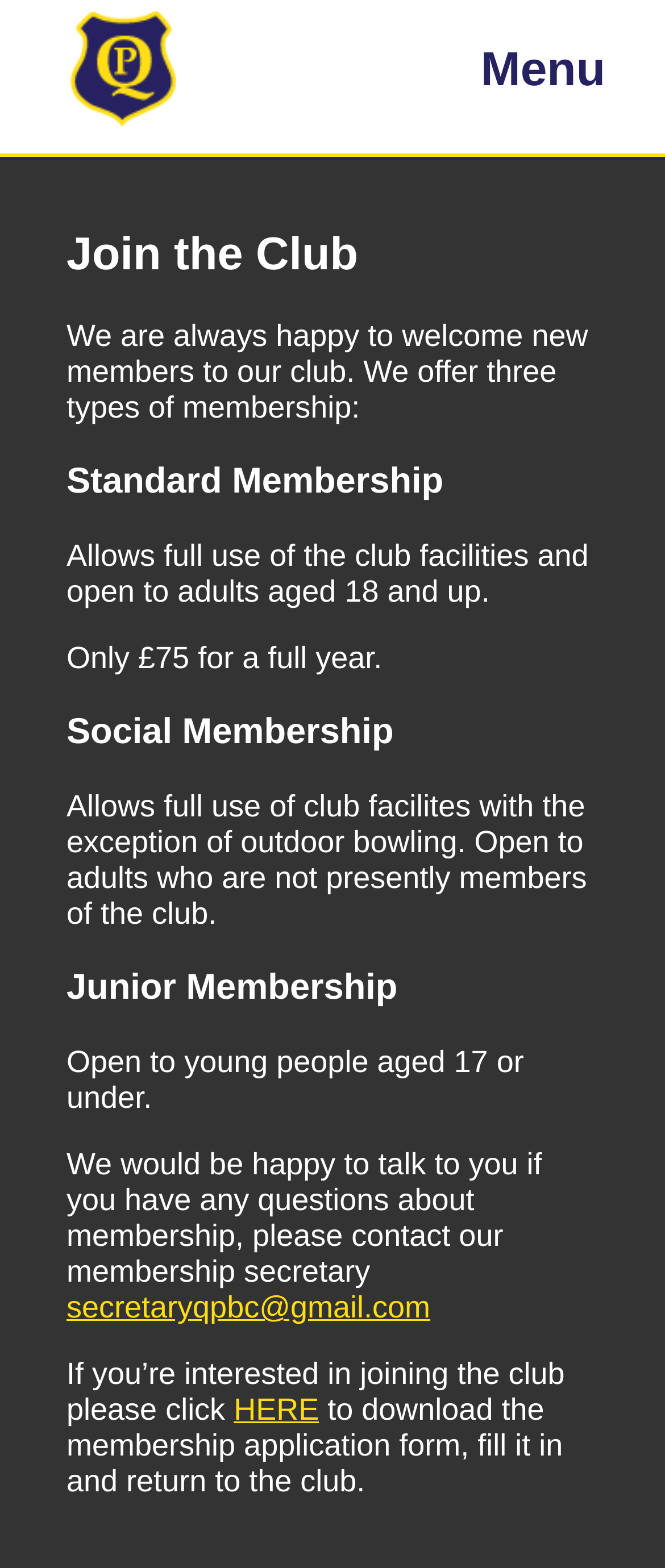Find the bounding box coordinates corresponding to the UI element with the description: "Office Bearers". The coordinates should be formatted as [left, top, right, bottom], with values as floats between 0 and 1.

[0.458, 0.028, 0.85, 0.05]